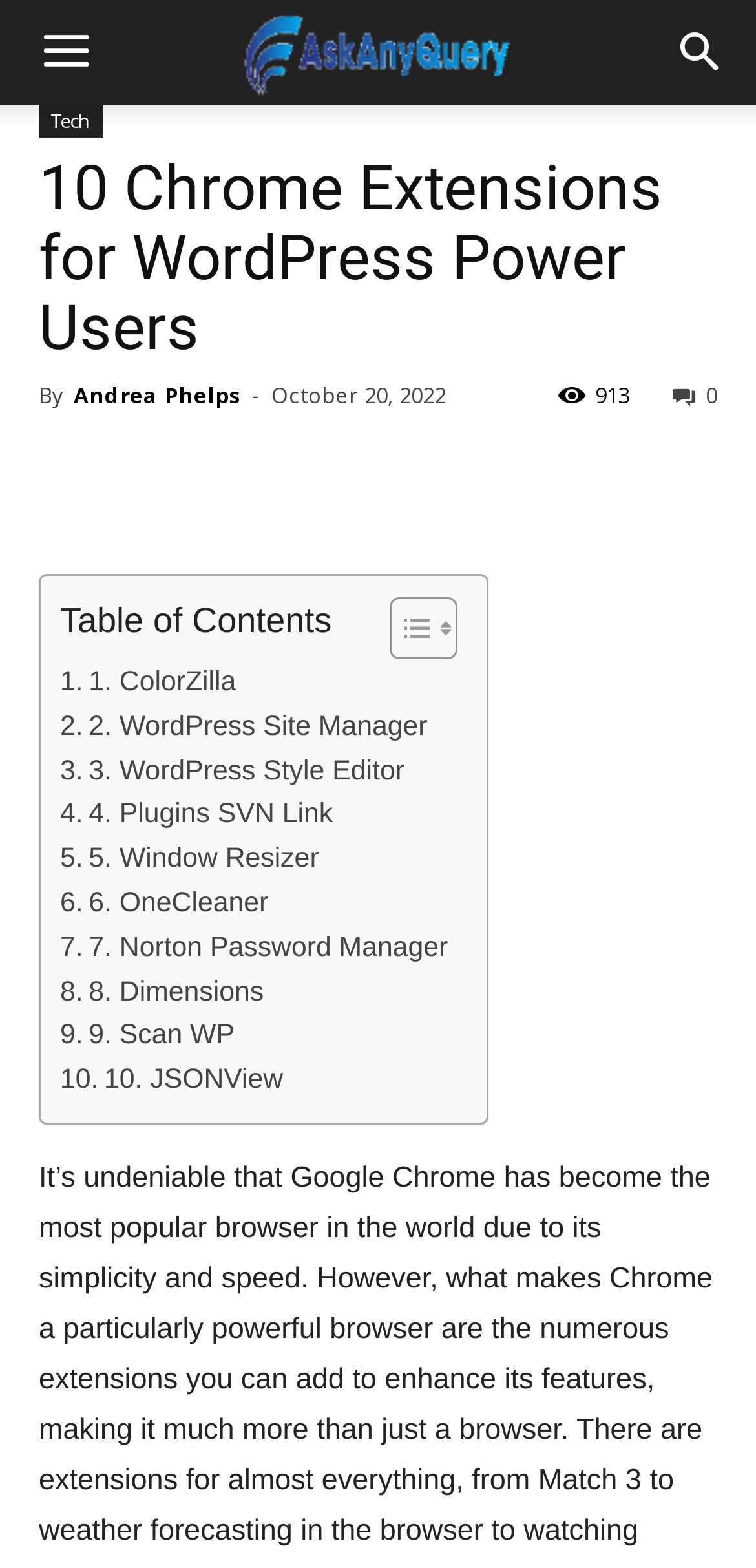For the given element description 4. Plugins SVN Link, determine the bounding box coordinates of the UI element. The coordinates should follow the format (top-left x, top-left y, bottom-right x, bottom-right y) and be within the range of 0 to 1.

[0.079, 0.506, 0.44, 0.534]